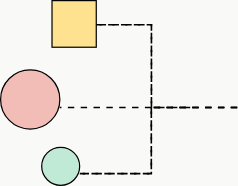What type of lines connect the shapes in the diagram?
Deliver a detailed and extensive answer to the question.

The diagram shows that the shapes are connected through dashed lines, which suggest pathways or relationships among the shapes, illustrating a conceptual flow or structure.